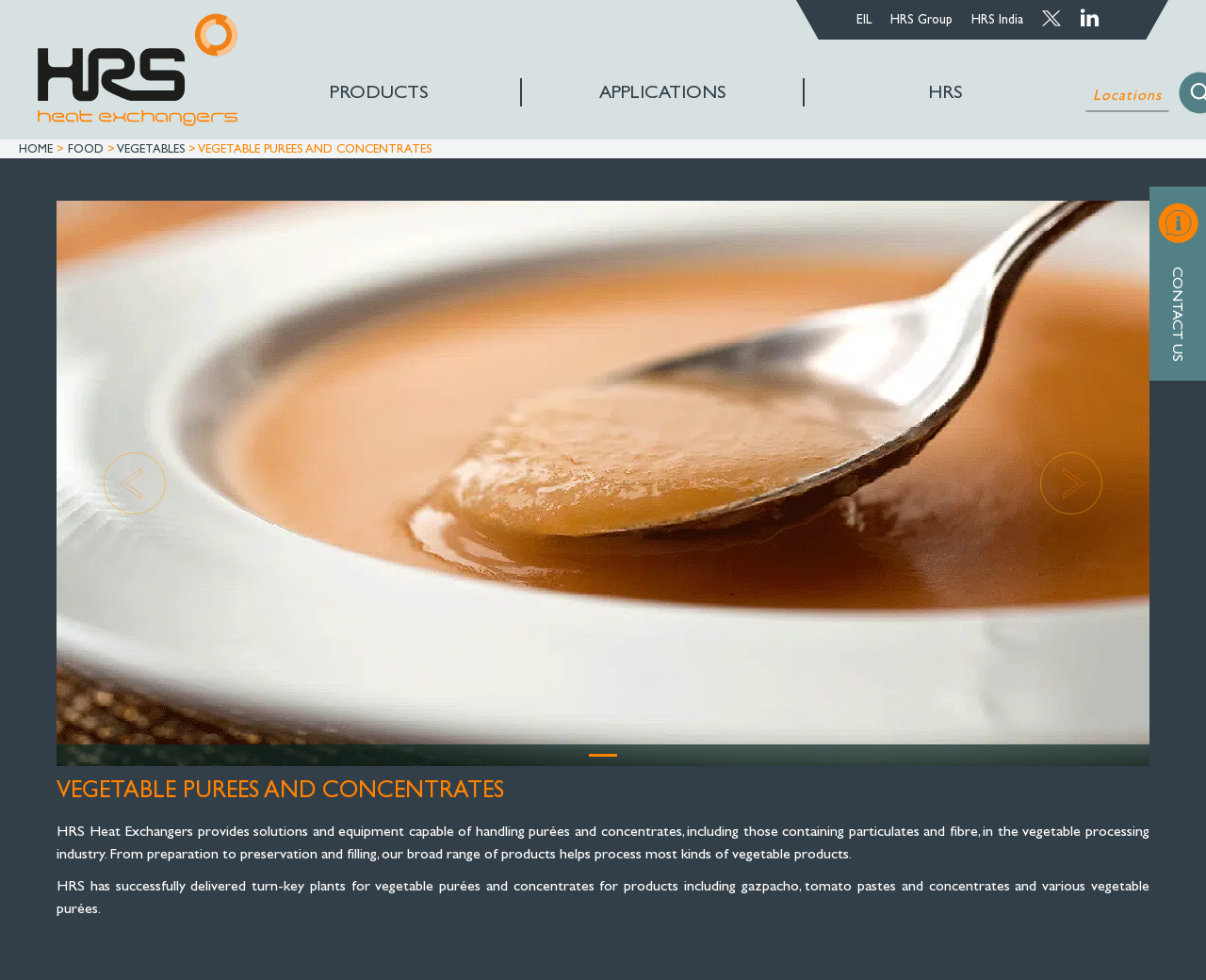What type of products can be processed using HRS equipment?
Please respond to the question with as much detail as possible.

The StaticText elements on the webpage mention that the equipment provided by HRS Heat Exchangers can process 'most kinds of vegetable products', including gazpacho, tomato pastes and concentrates, and various vegetable purées.